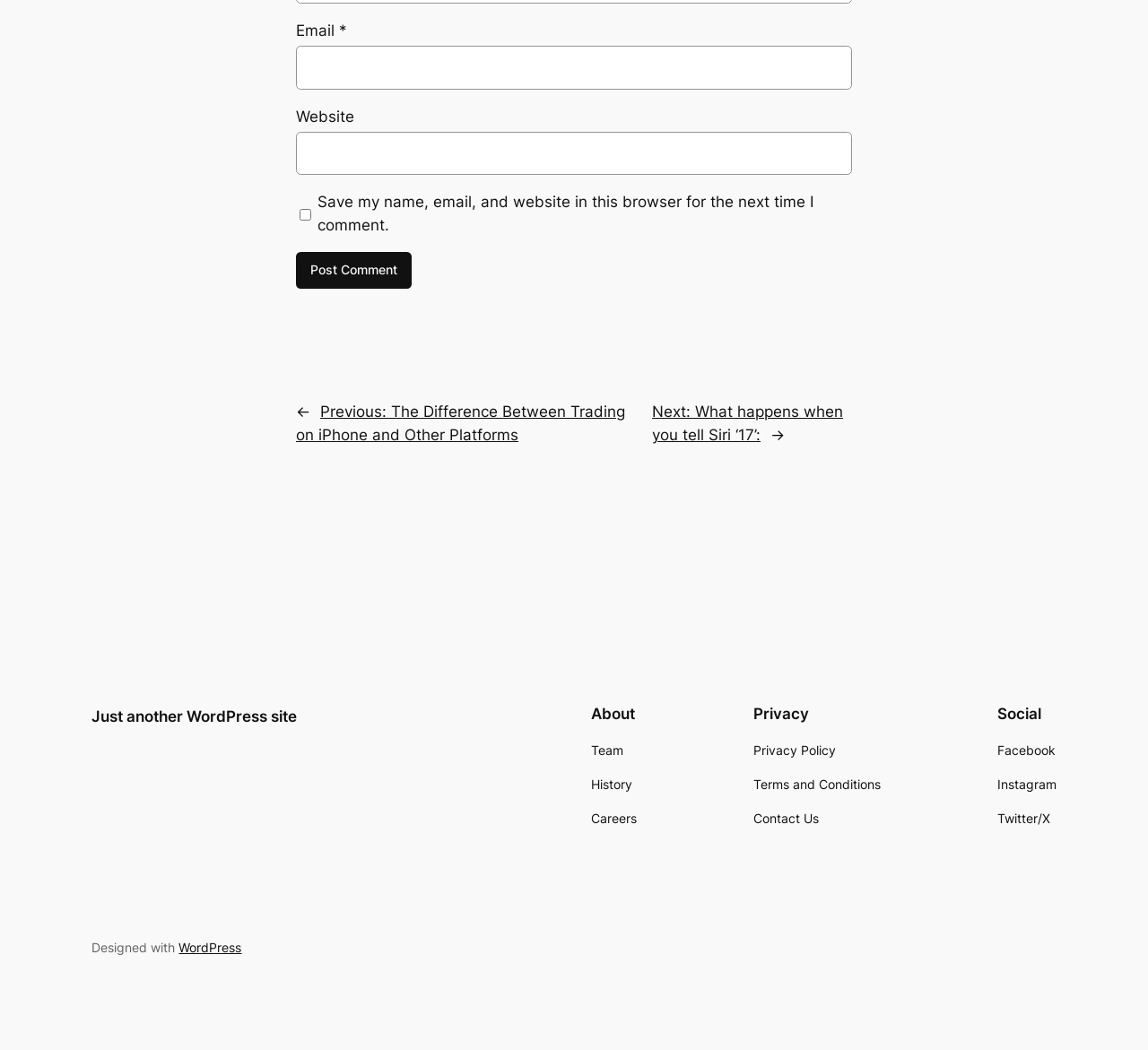What is the name of the platform mentioned in the footer?
Could you answer the question in a detailed manner, providing as much information as possible?

The footer of the webpage contains a link to 'WordPress', which suggests that the platform is built using WordPress.